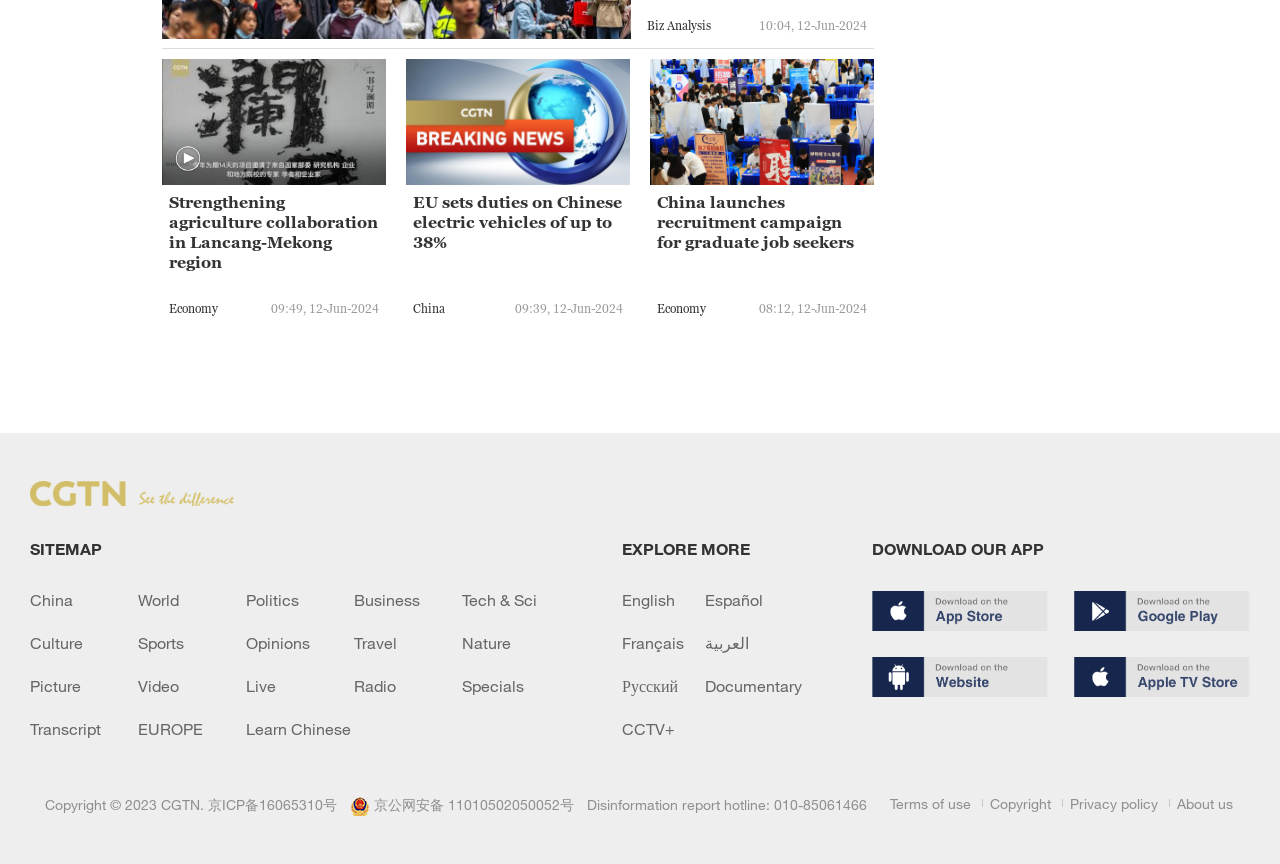Find the bounding box of the web element that fits this description: "Documentary".

[0.551, 0.784, 0.629, 0.805]